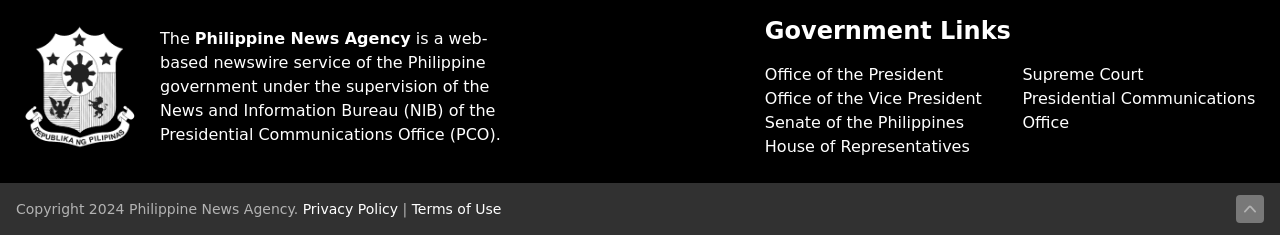Give a concise answer using one word or a phrase to the following question:
What is the year of the copyright?

2024